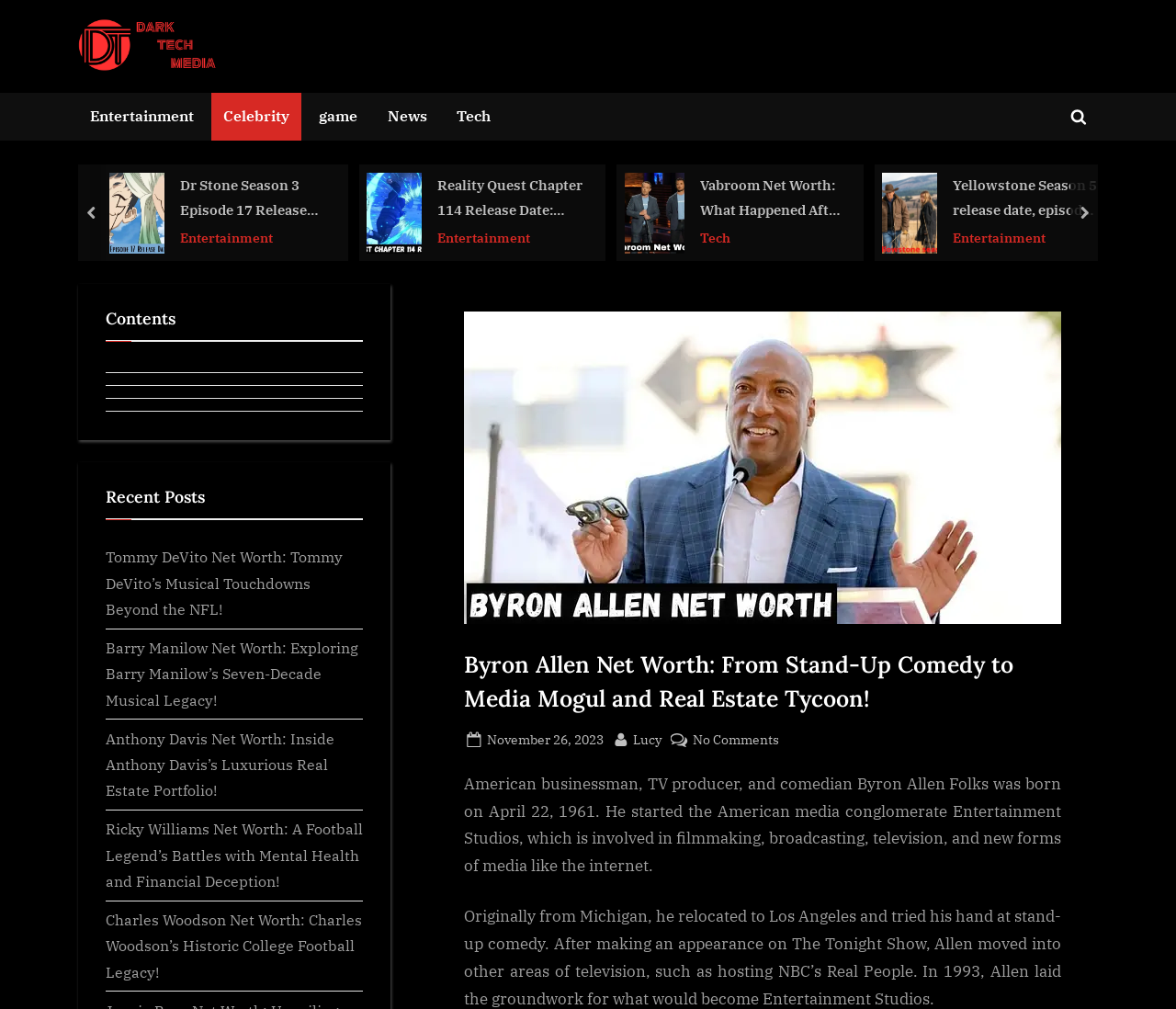Show the bounding box coordinates for the HTML element as described: "alt="Lucifer Season 7"".

[0.093, 0.17, 0.139, 0.251]